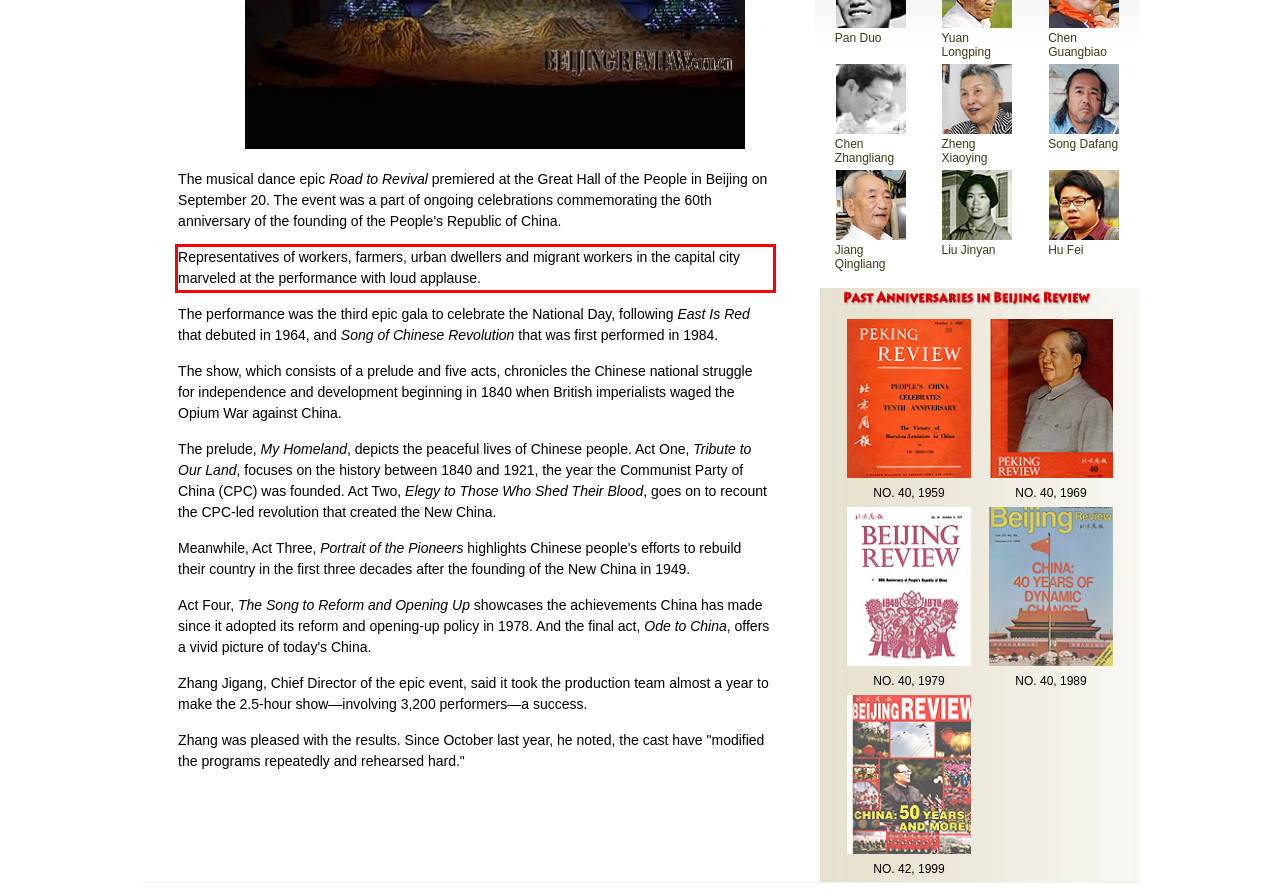Examine the webpage screenshot, find the red bounding box, and extract the text content within this marked area.

Representatives of workers, farmers, urban dwellers and migrant workers in the capital city marveled at the performance with loud applause.